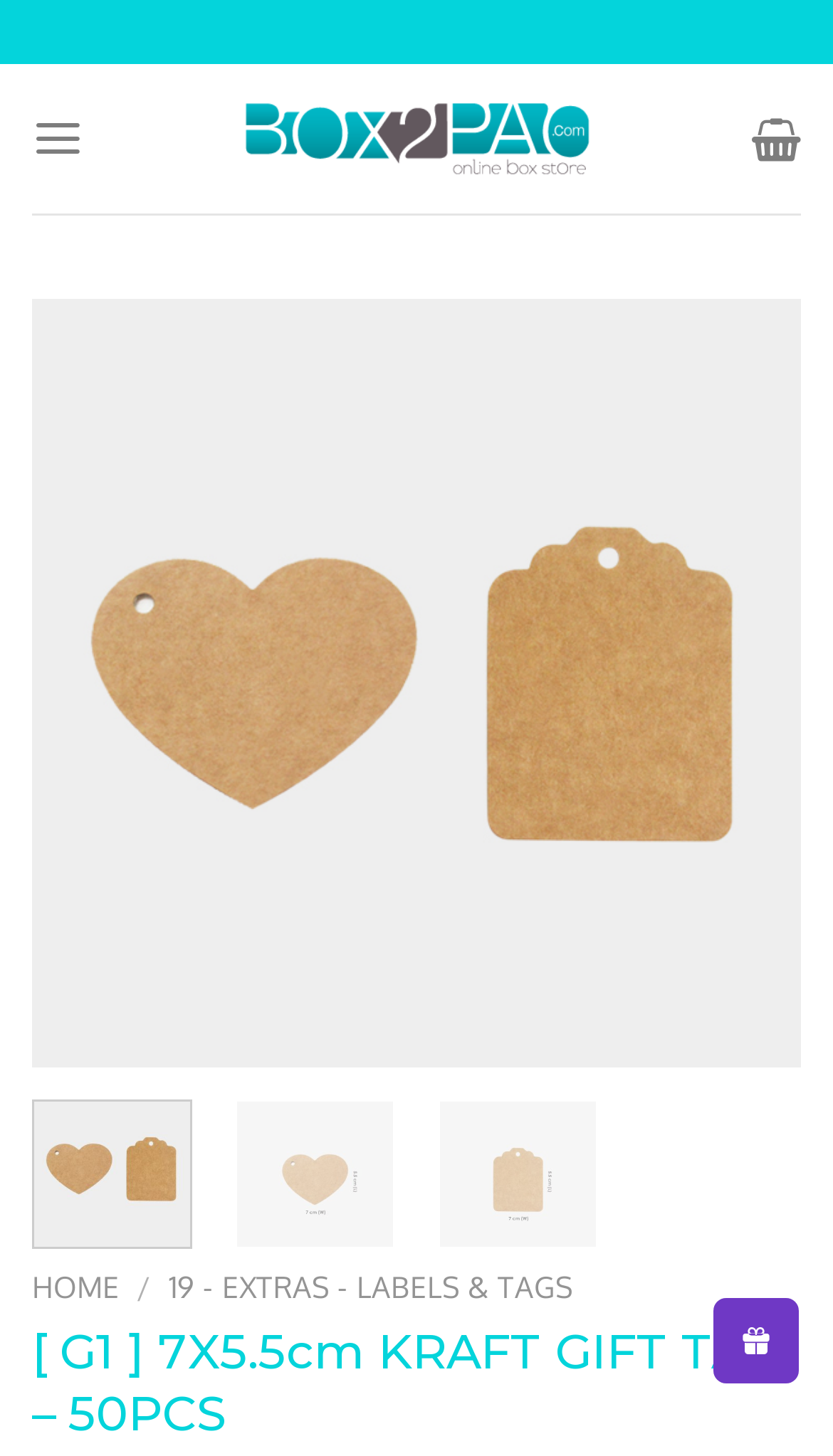Using the webpage screenshot, locate the HTML element that fits the following description and provide its bounding box: "aria-label="Previous"".

[0.075, 0.416, 0.168, 0.522]